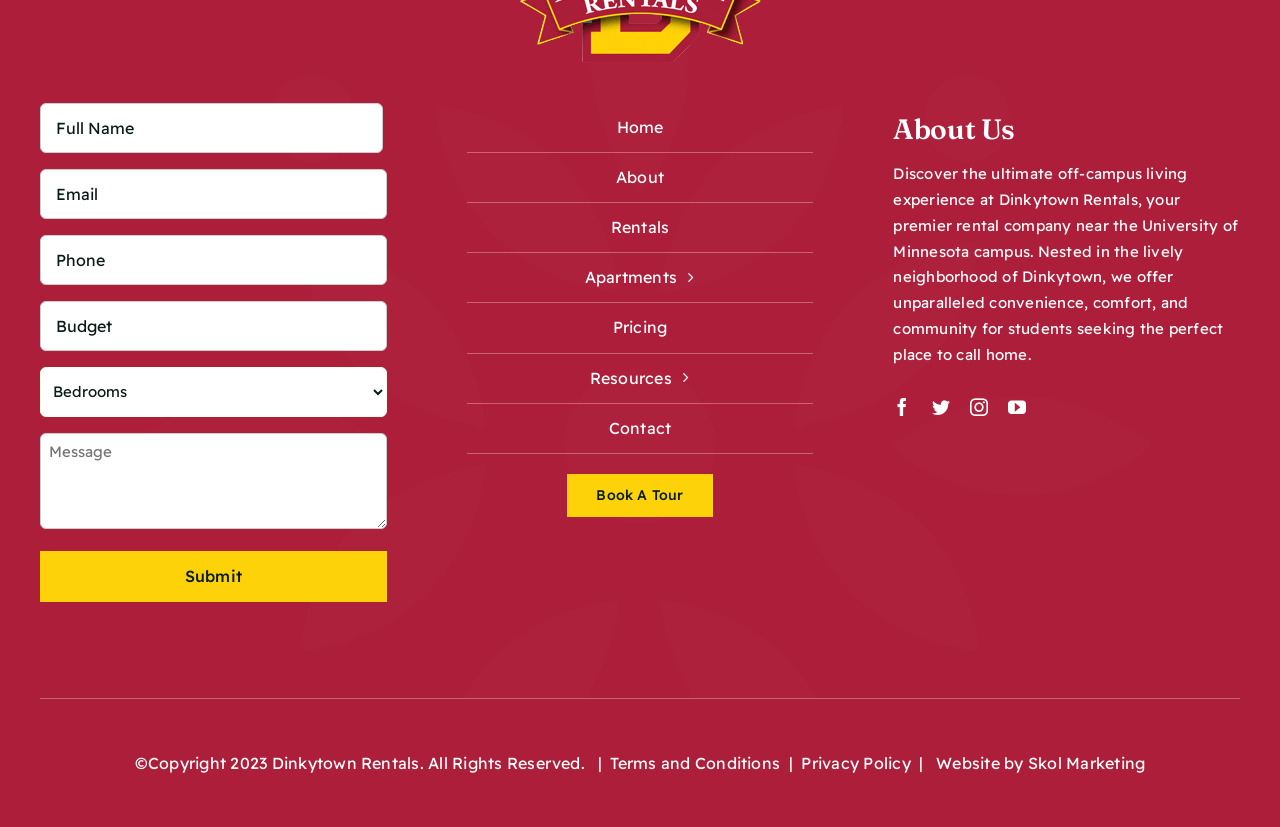Please examine the image and answer the question with a detailed explanation:
How many navigation links are present in the main menu?

The main menu on the webpage has seven navigation links, which are Home, About, Rentals, Apartments, Pricing, Resources, and Contact. There is also a 'Book A Tour' link, but it is separate from the main menu.